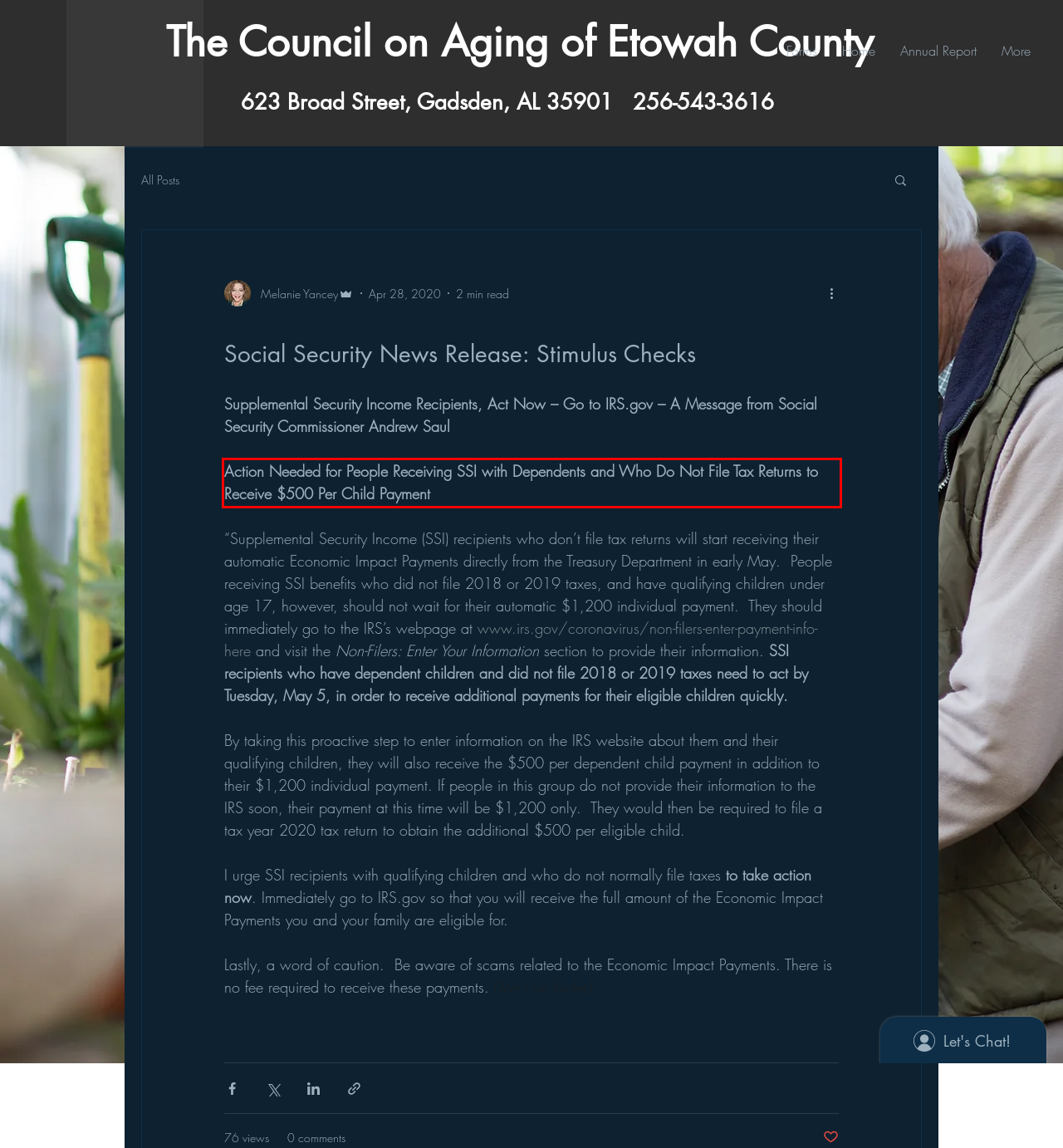Identify the text inside the red bounding box in the provided webpage screenshot and transcribe it.

Action Needed for People Receiving SSI with Dependents and Who Do Not File Tax Returns to Receive $500 Per Child Payment